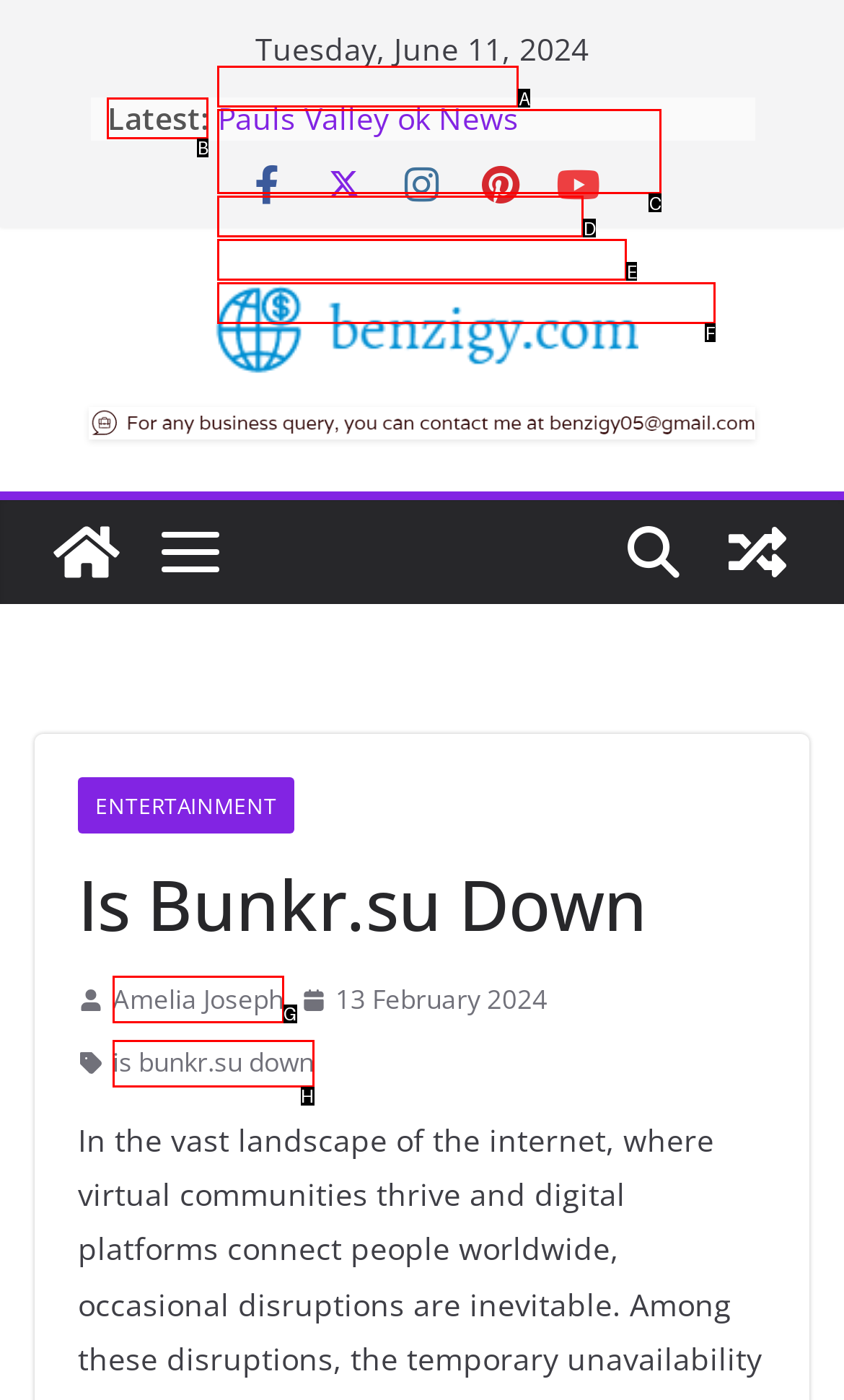Point out the specific HTML element to click to complete this task: Check latest news Reply with the letter of the chosen option.

B